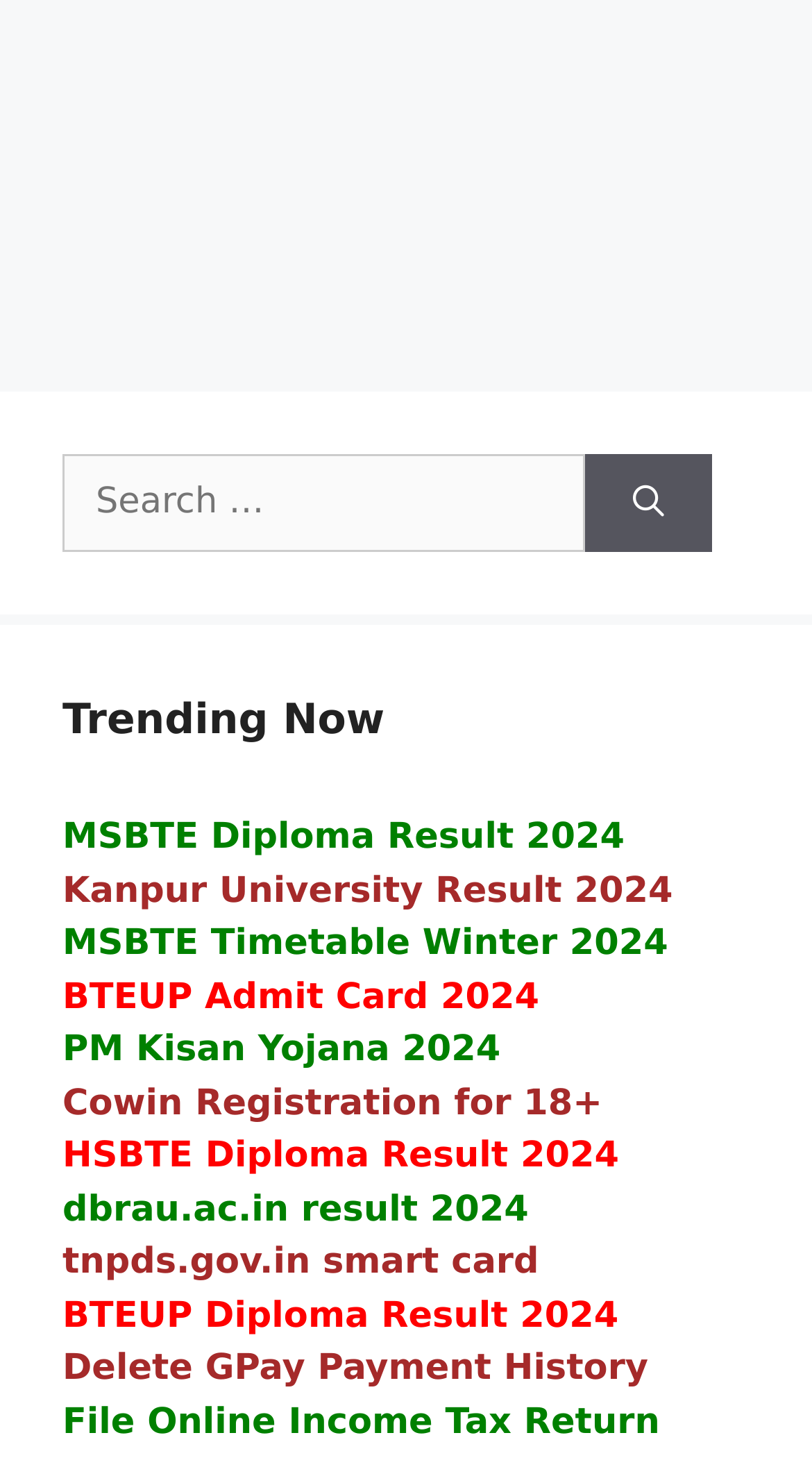Identify the bounding box coordinates of the element to click to follow this instruction: 'Search for something'. Ensure the coordinates are four float values between 0 and 1, provided as [left, top, right, bottom].

[0.077, 0.311, 0.721, 0.379]